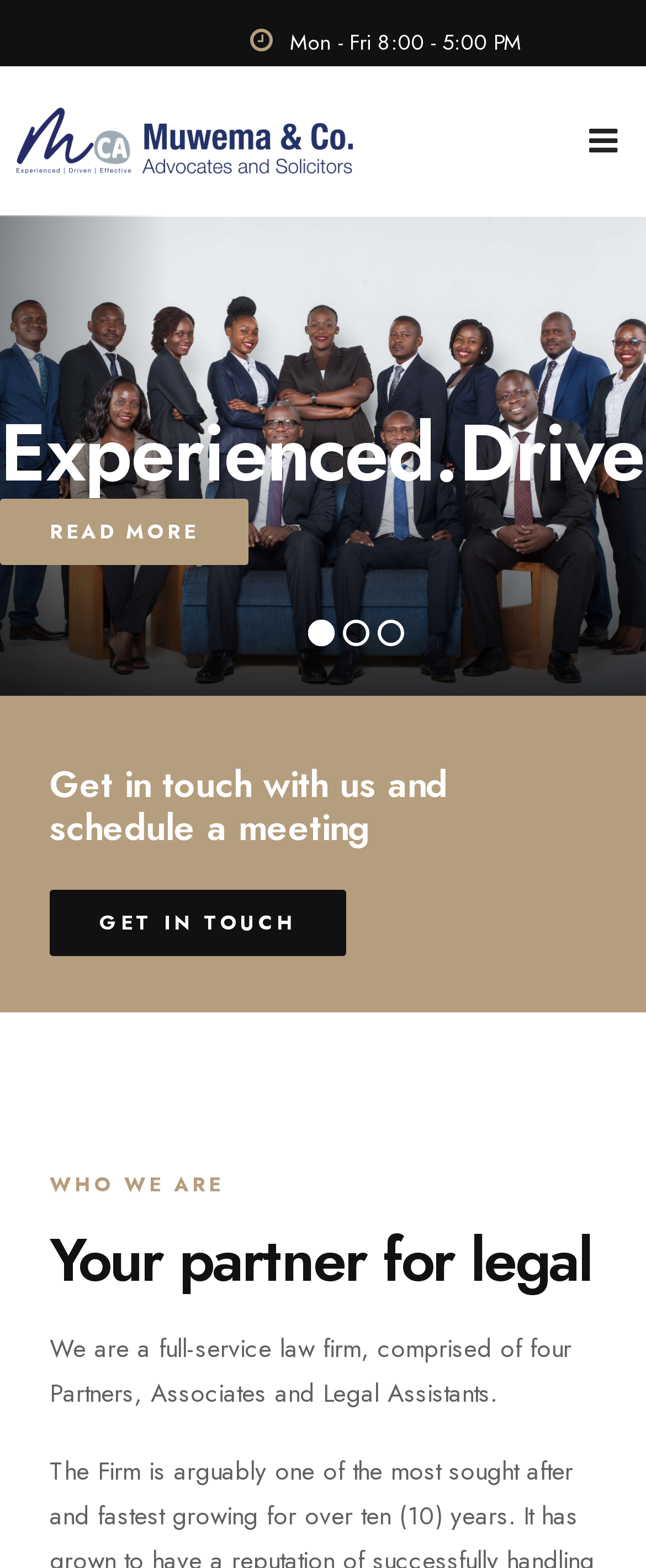Using the information from the screenshot, answer the following question thoroughly:
What is the role of the law firm?

I found the role of the law firm by looking at the heading with the text 'Your partner for legal' and the bounding box coordinates [0.077, 0.782, 0.915, 0.826], which suggests that the law firm acts as a partner for legal services.